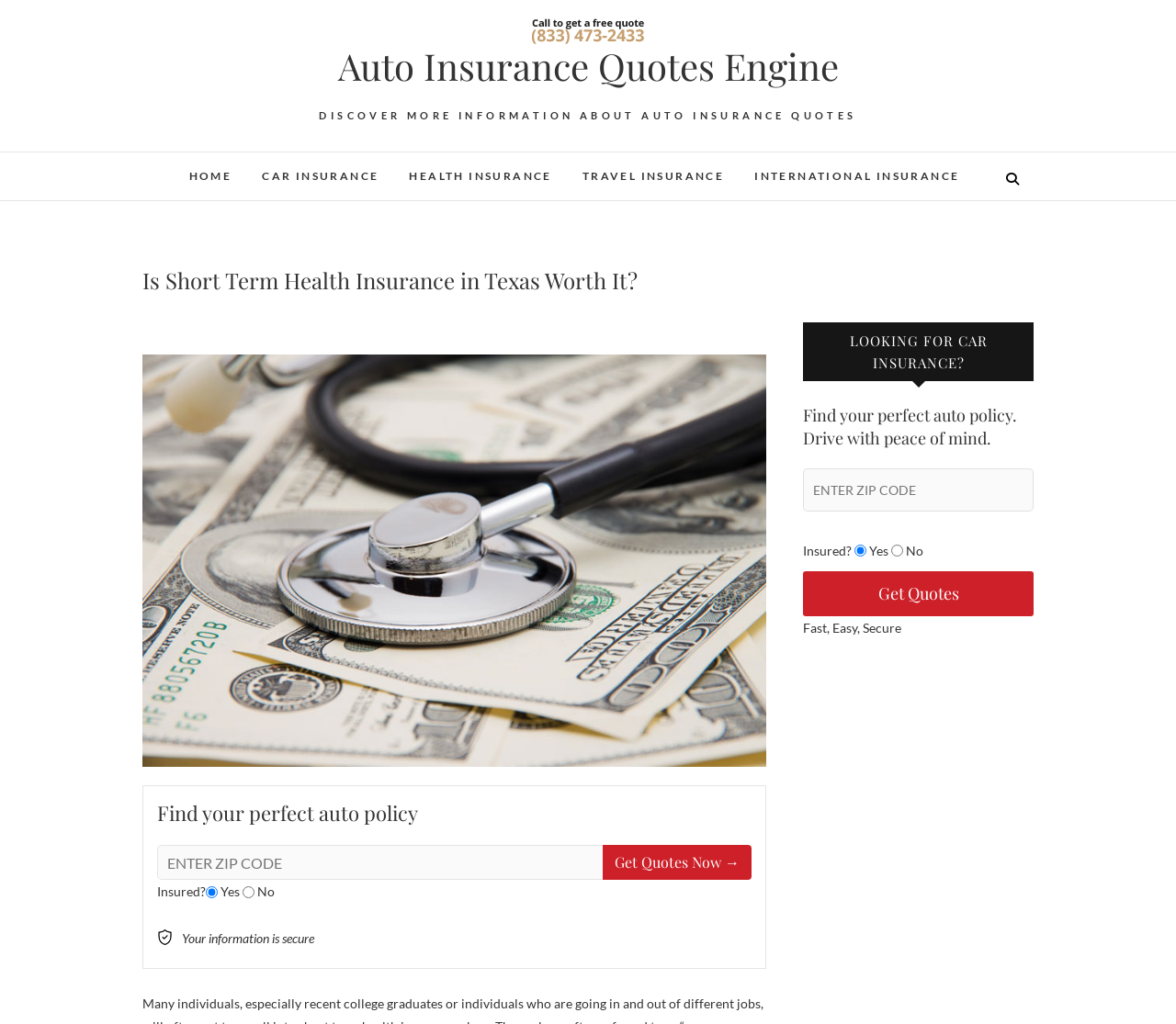Generate the text content of the main headline of the webpage.

Is Short Term Health Insurance in Texas Worth It?